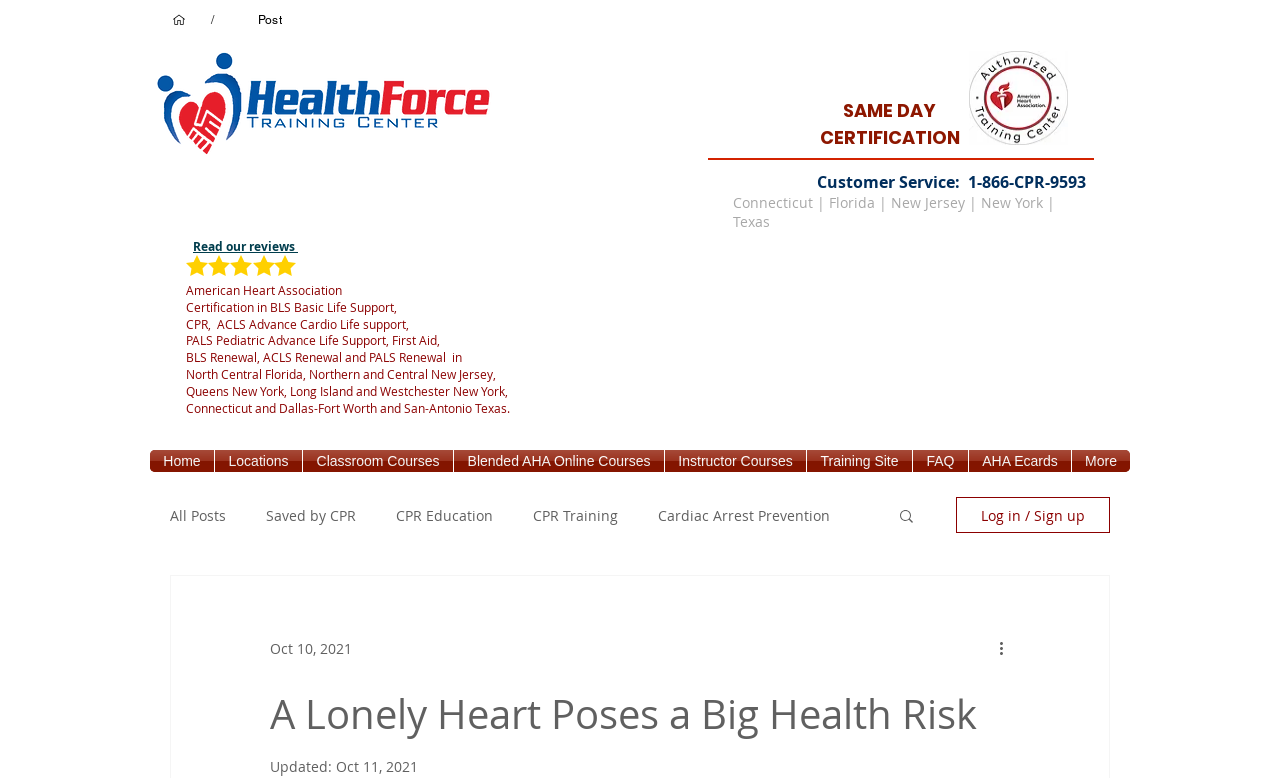Provide your answer in a single word or phrase: 
What is the certification offered by the American Heart Association?

BLS, ACLS, PALS